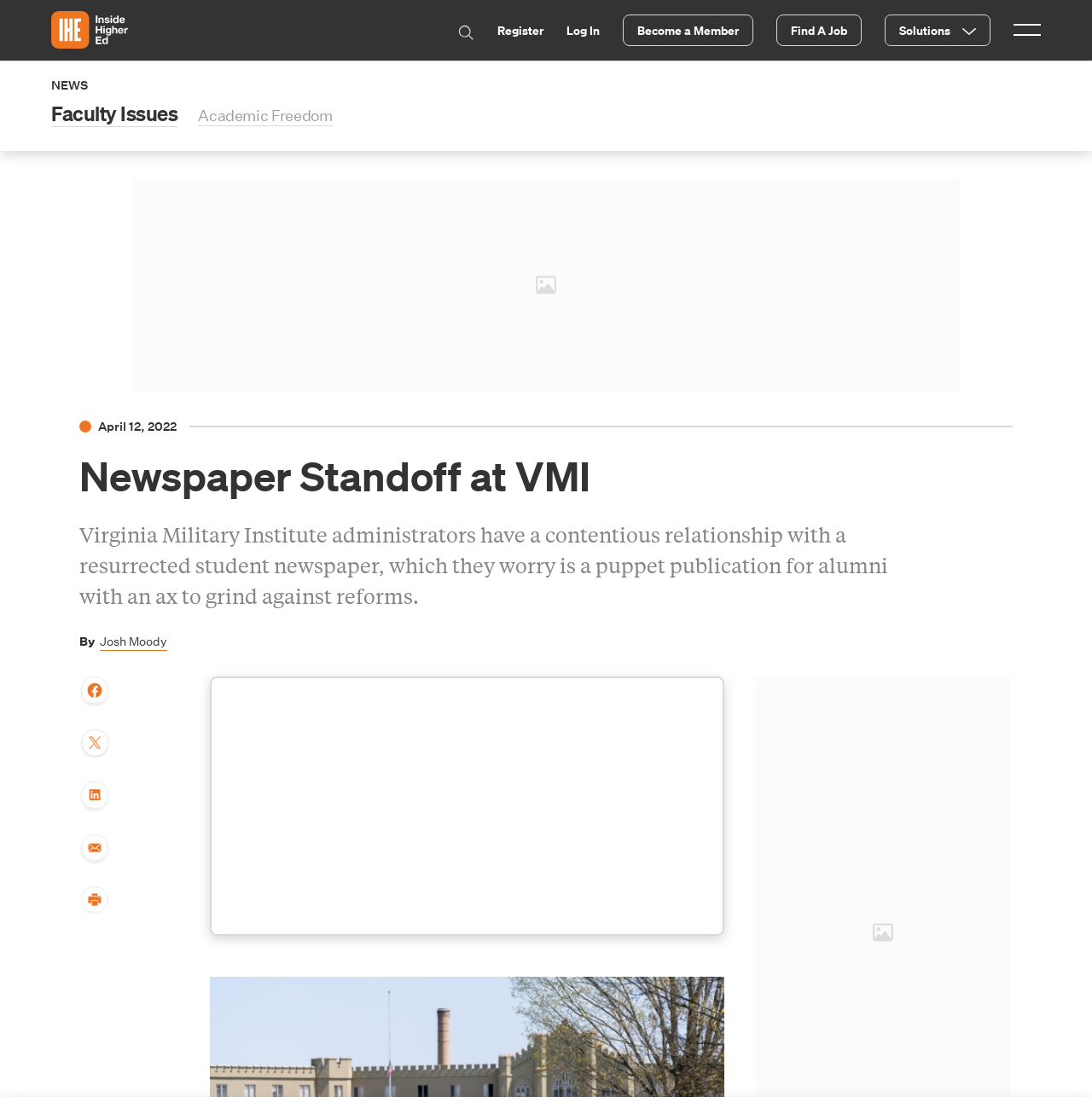Extract the main headline from the webpage and generate its text.

Newspaper Standoff at VMI